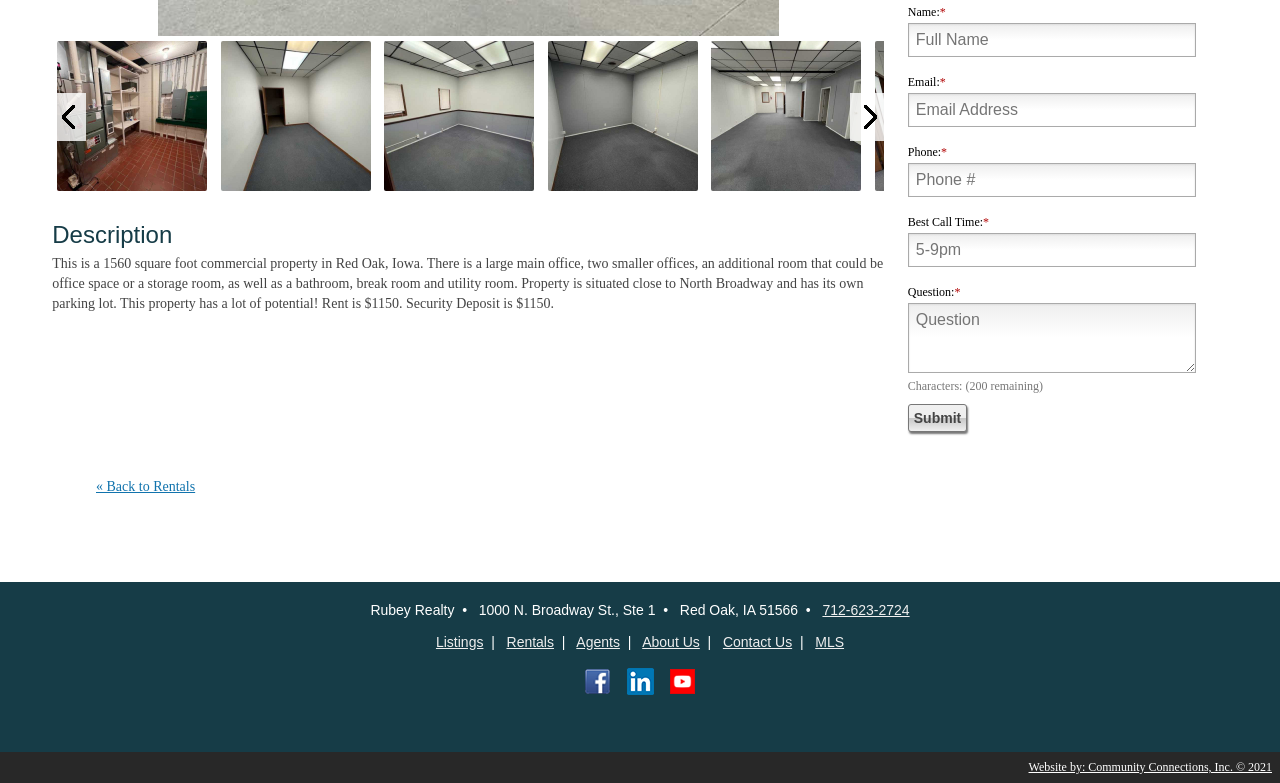Find the bounding box of the web element that fits this description: "parent_node: Question: name="comment" placeholder="Question"".

[0.709, 0.387, 0.934, 0.476]